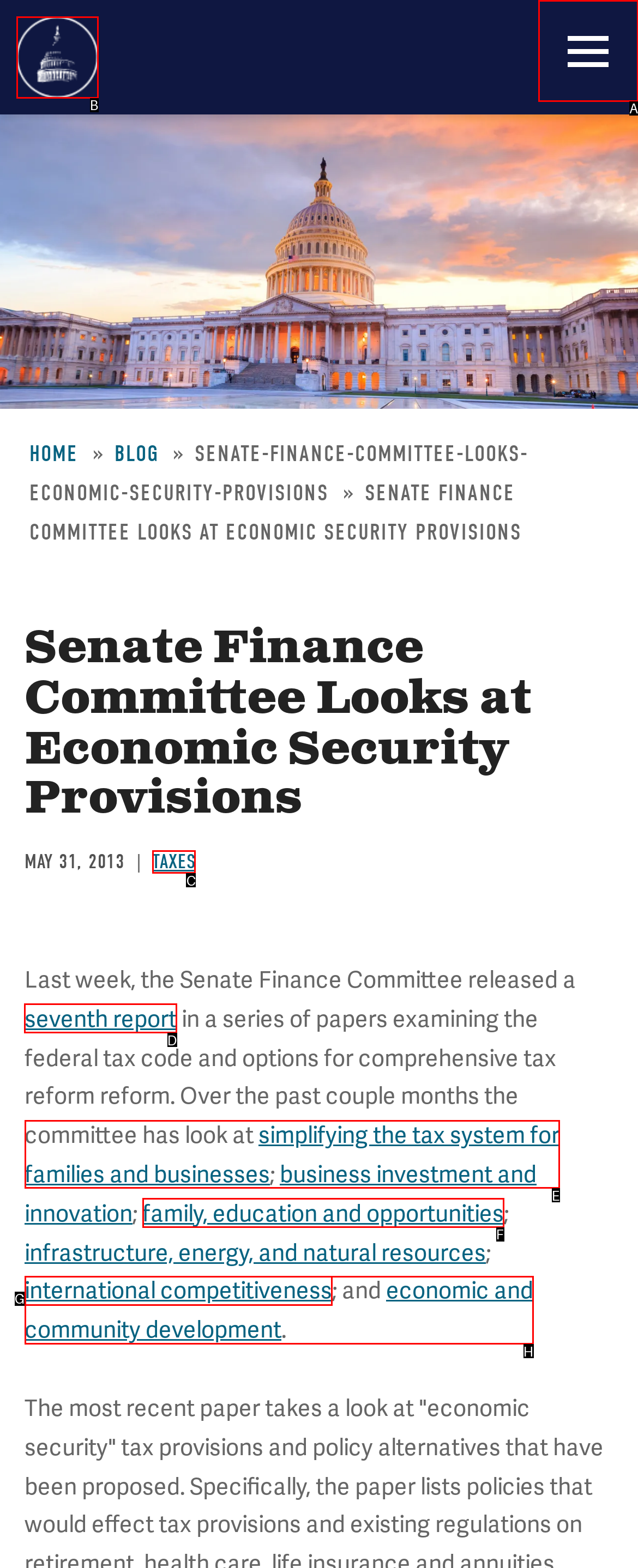Choose the letter of the option that needs to be clicked to perform the task: read seventh report. Answer with the letter.

D